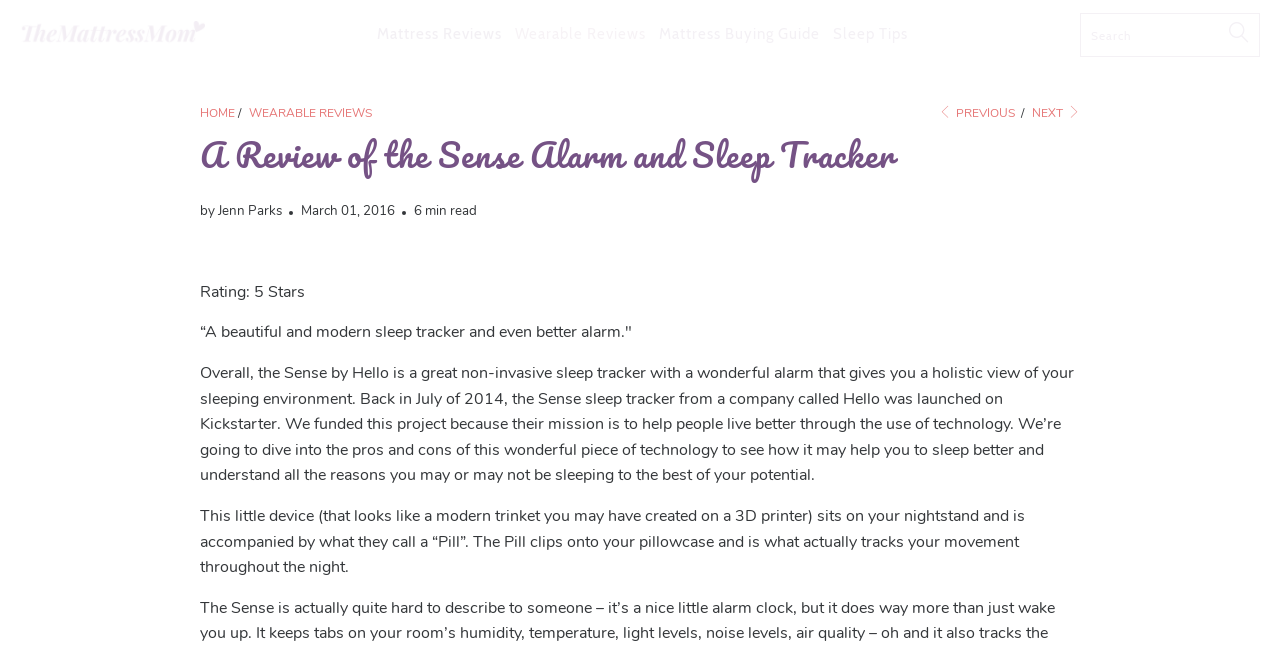Could you determine the bounding box coordinates of the clickable element to complete the instruction: "go to Wearable Reviews"? Provide the coordinates as four float numbers between 0 and 1, i.e., [left, top, right, bottom].

[0.402, 0.015, 0.505, 0.093]